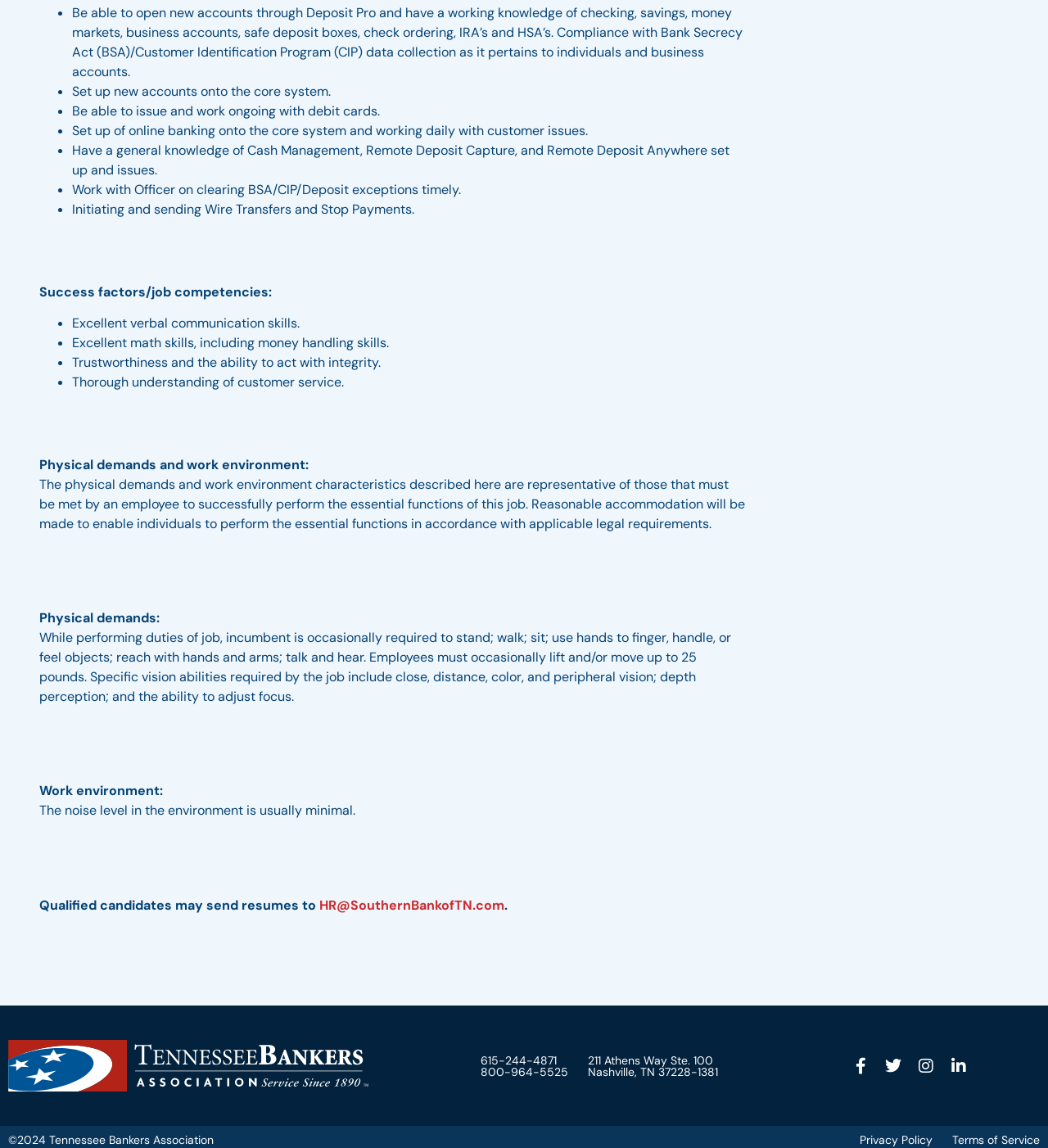Provide your answer in one word or a succinct phrase for the question: 
What are the essential functions of this job?

Opening new accounts, setting up online banking, etc.